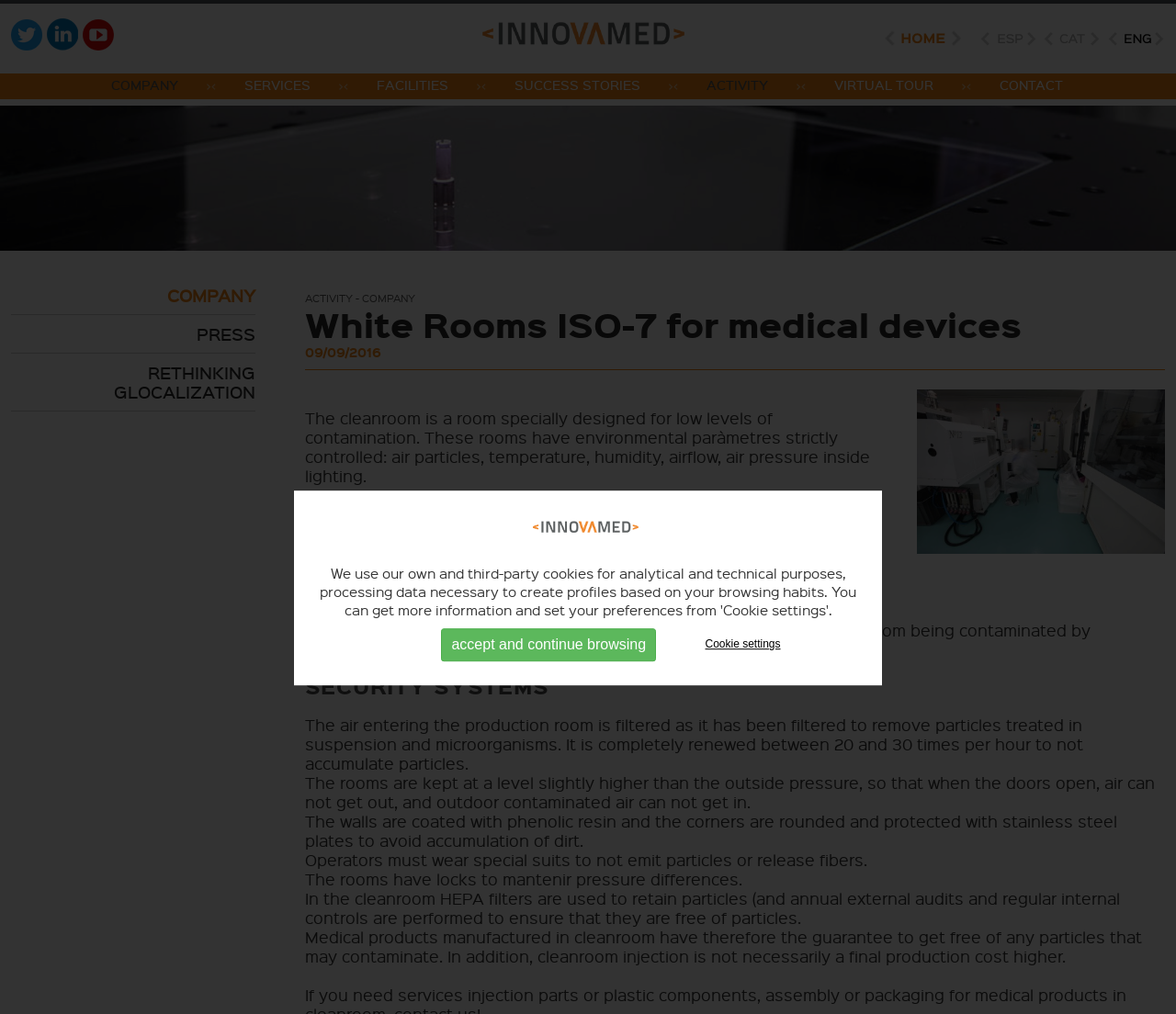Could you highlight the region that needs to be clicked to execute the instruction: "Click the NEXT button"?

None